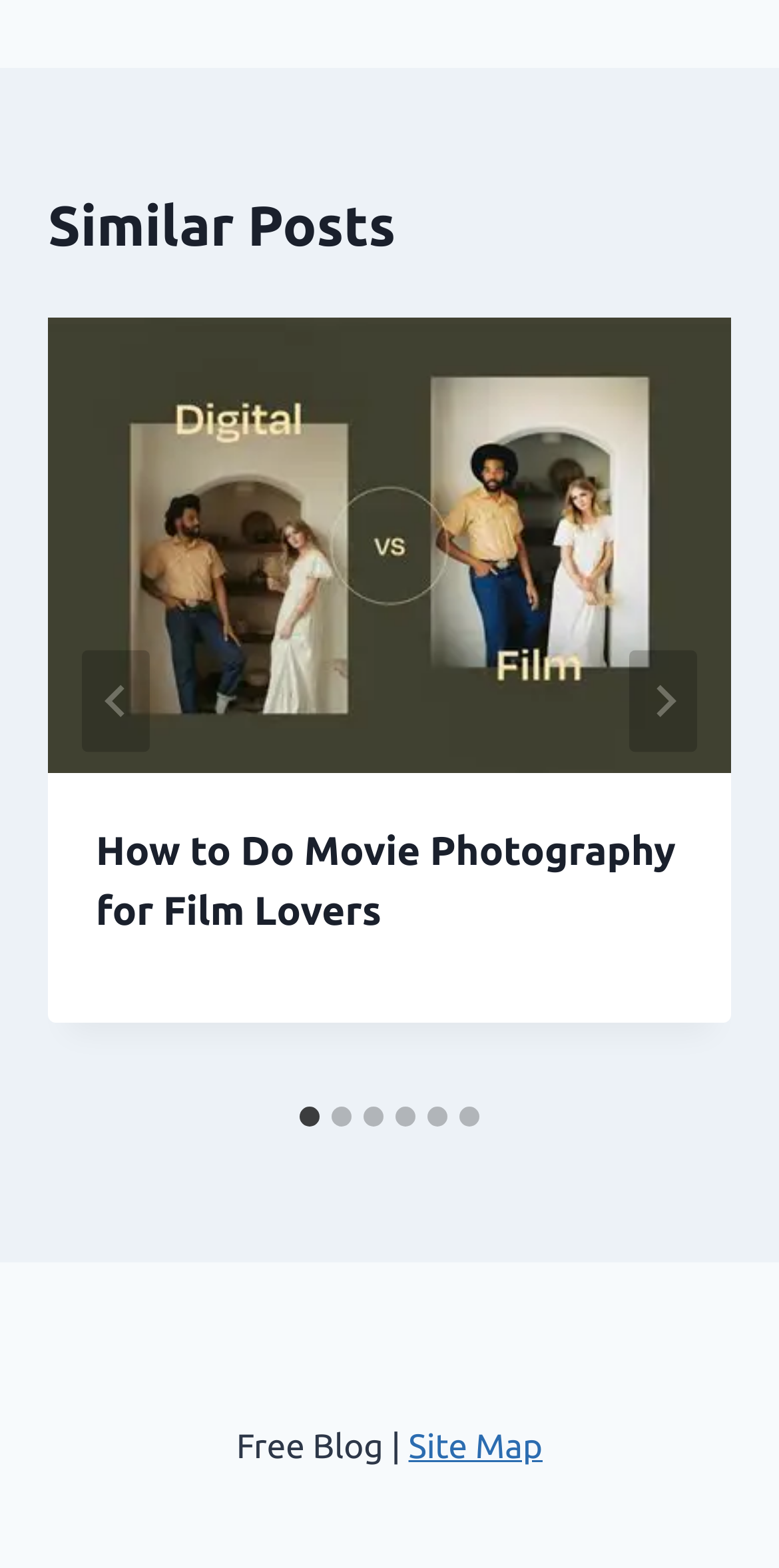With reference to the image, please provide a detailed answer to the following question: What is the link at the bottom of the page?

I looked at the link element at the bottom of the page, inside the contentinfo region, and found that it has the text 'Site Map', which is likely a link to a site map page.